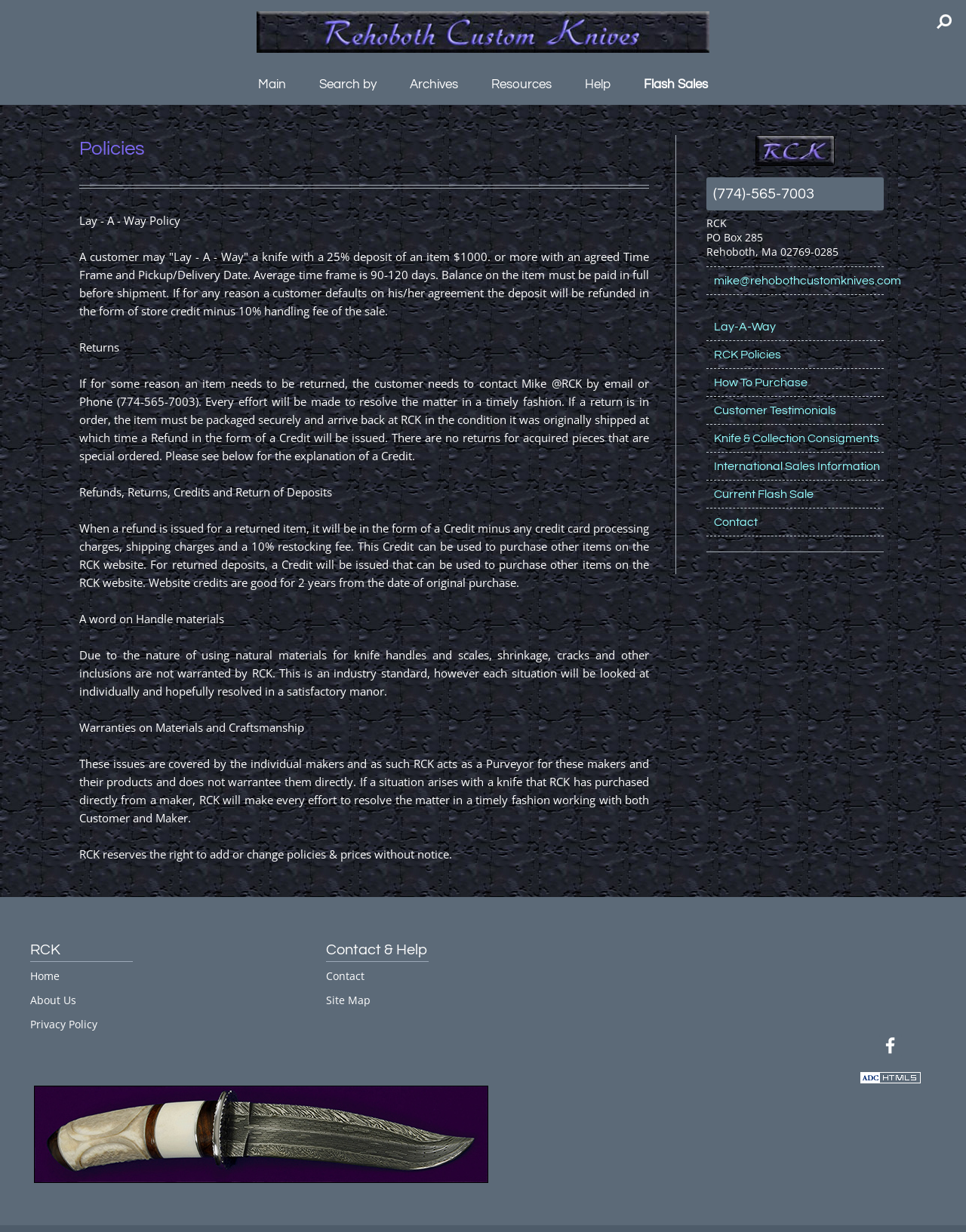Respond to the following question with a brief word or phrase:
What is the condition for returning an item?

Item must be in original condition